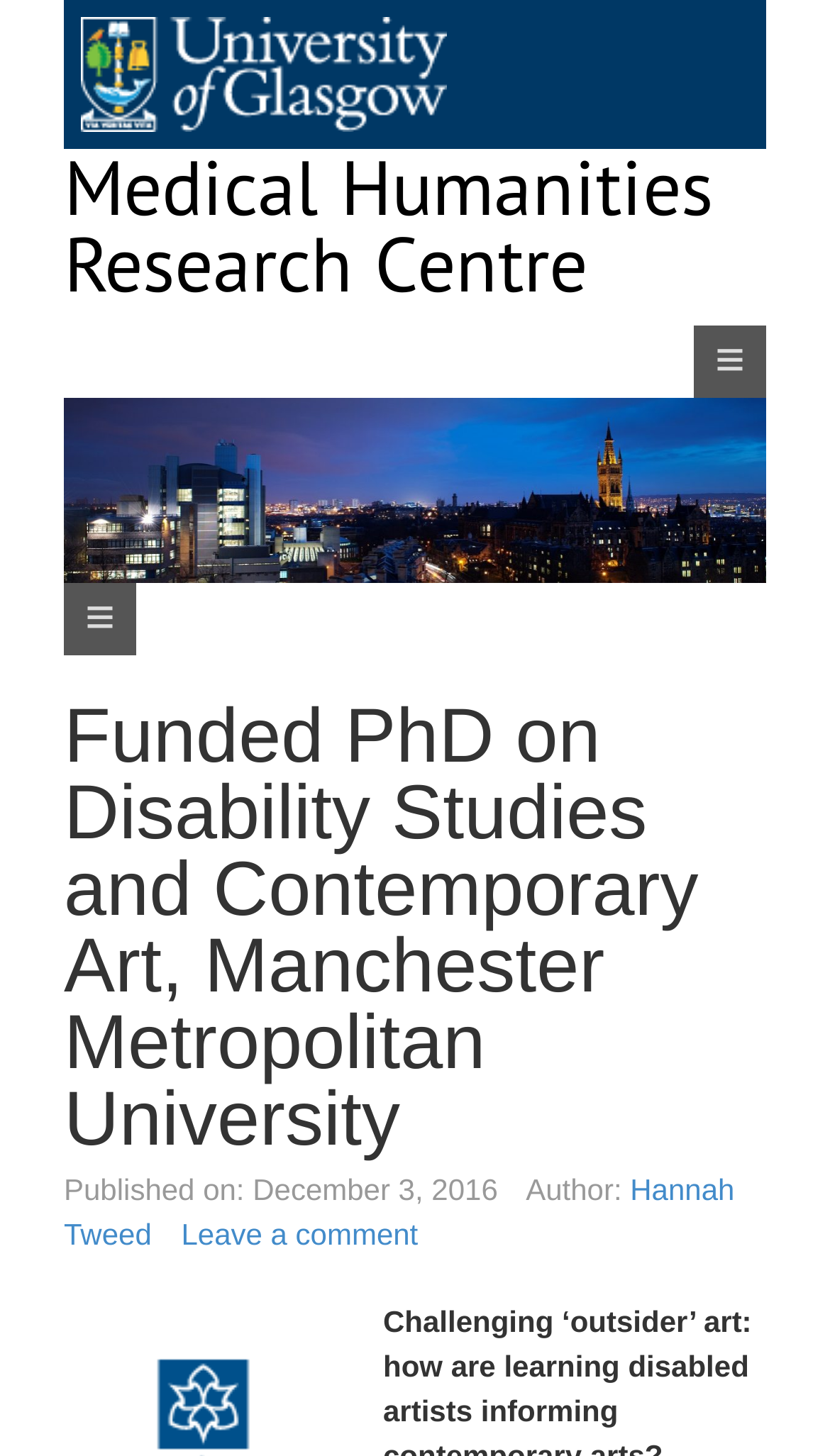Identify the bounding box coordinates for the UI element described as follows: Hannah Tweed. Use the format (top-left x, top-left y, bottom-right x, bottom-right y) and ensure all values are floating point numbers between 0 and 1.

[0.077, 0.805, 0.885, 0.859]